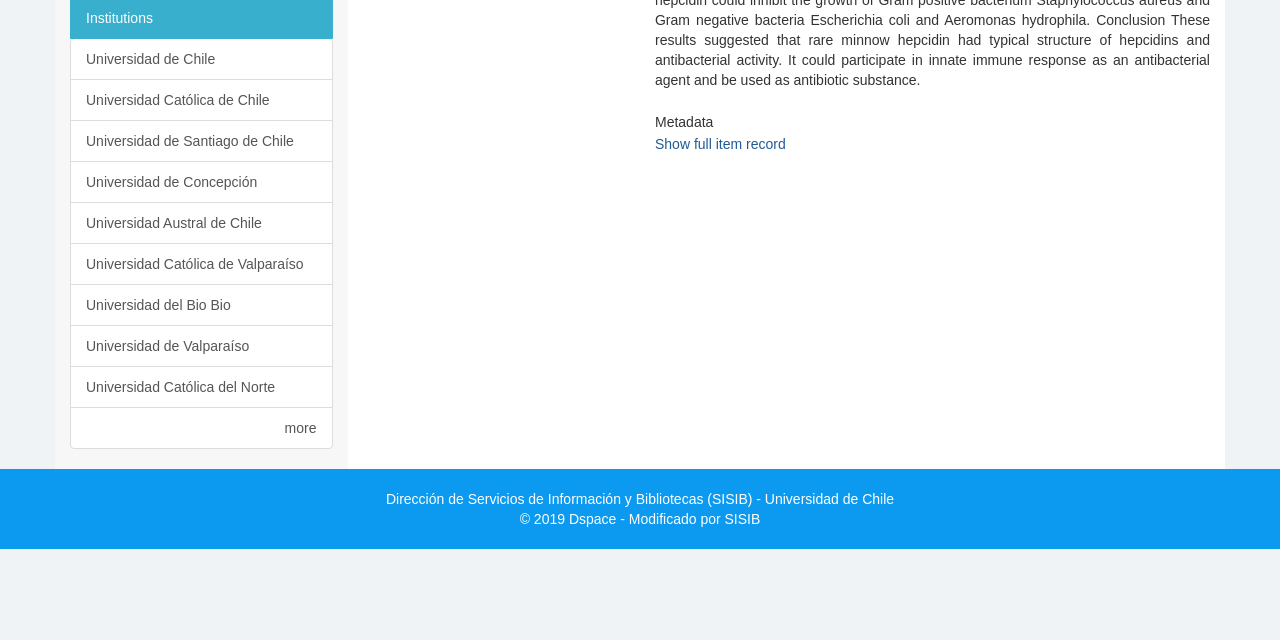Identify and provide the bounding box coordinates of the UI element described: "Universidad de Santiago de Chile". The coordinates should be formatted as [left, top, right, bottom], with each number being a float between 0 and 1.

[0.055, 0.187, 0.26, 0.253]